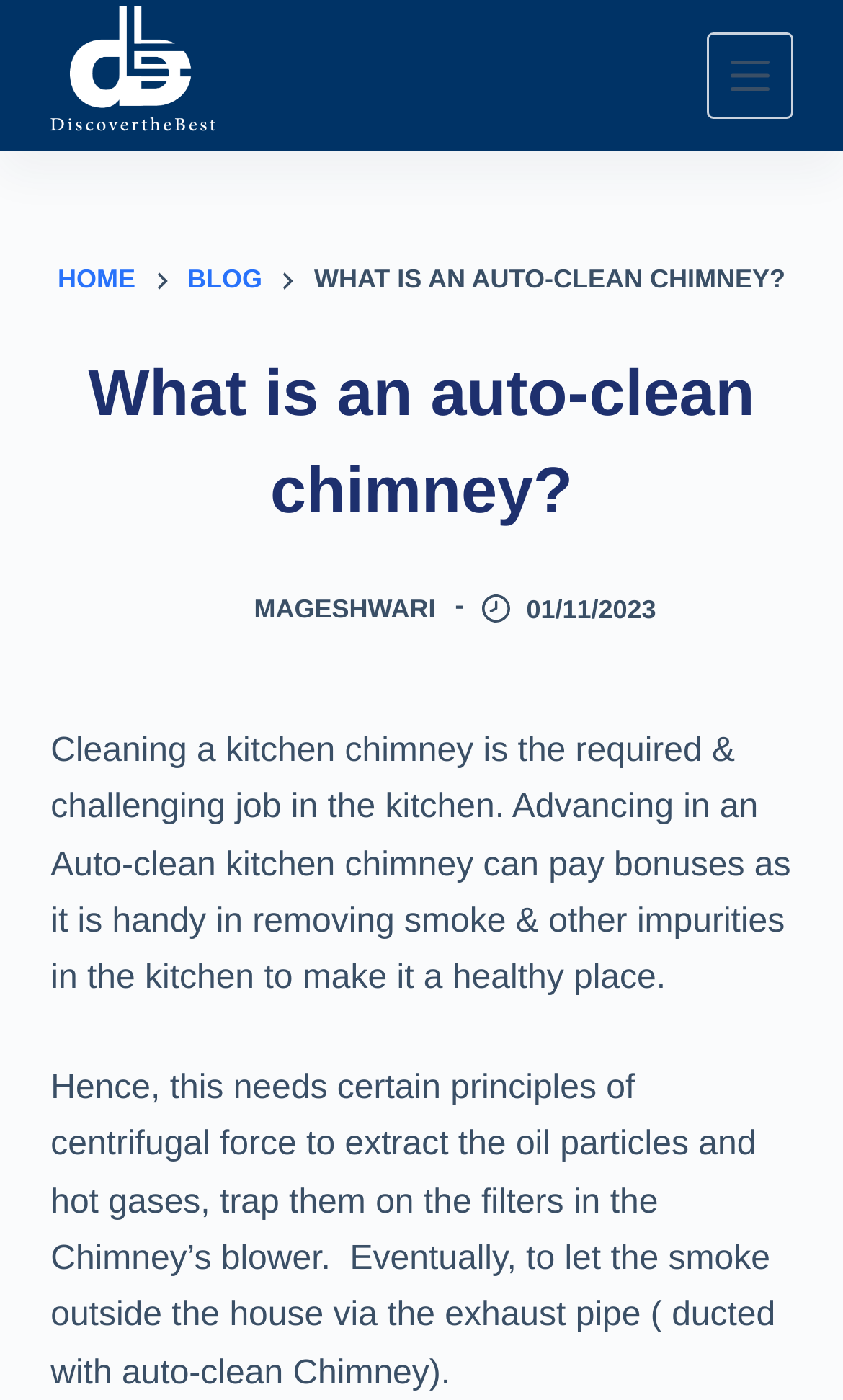Please answer the following question using a single word or phrase: 
What is the topic of the article?

Auto-clean kitchen chimney